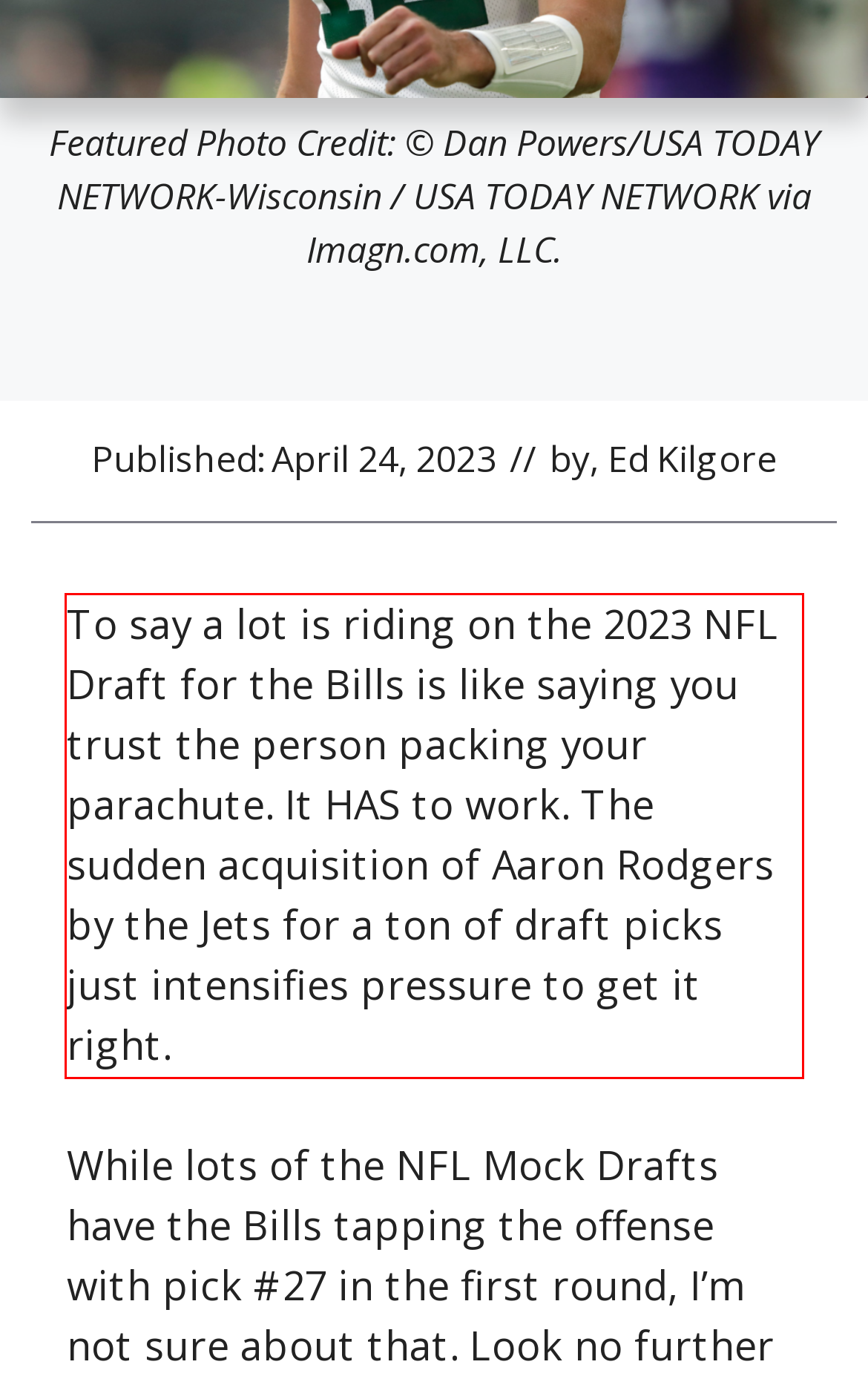You are provided with a screenshot of a webpage that includes a red bounding box. Extract and generate the text content found within the red bounding box.

To say a lot is riding on the 2023 NFL Draft for the Bills is like saying you trust the person packing your parachute. It HAS to work. The sudden acquisition of Aaron Rodgers by the Jets for a ton of draft picks just intensifies pressure to get it right.